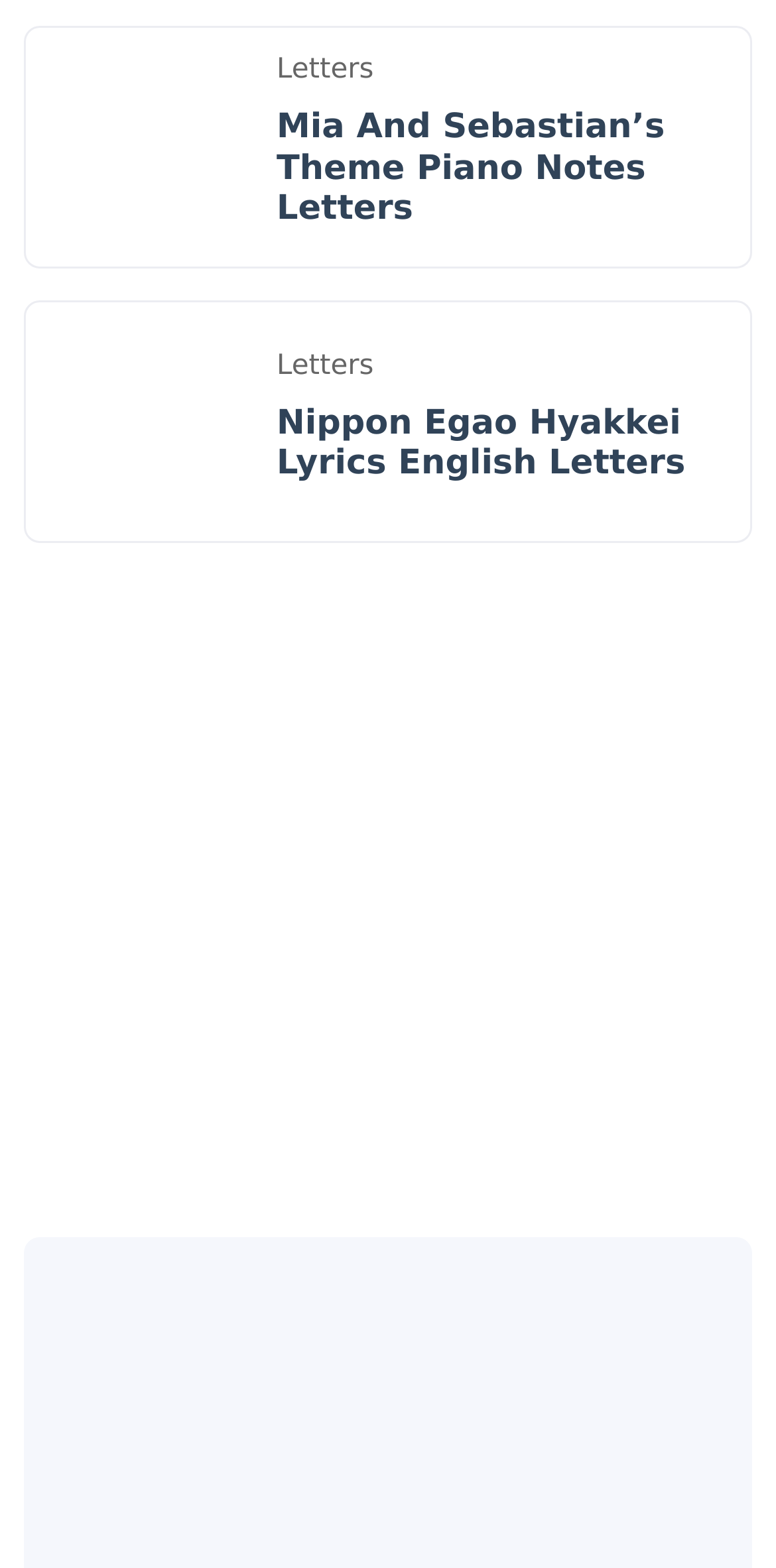Determine the bounding box for the UI element described here: "Hello Kitty In Bubble Letters".

[0.303, 0.665, 0.877, 0.689]